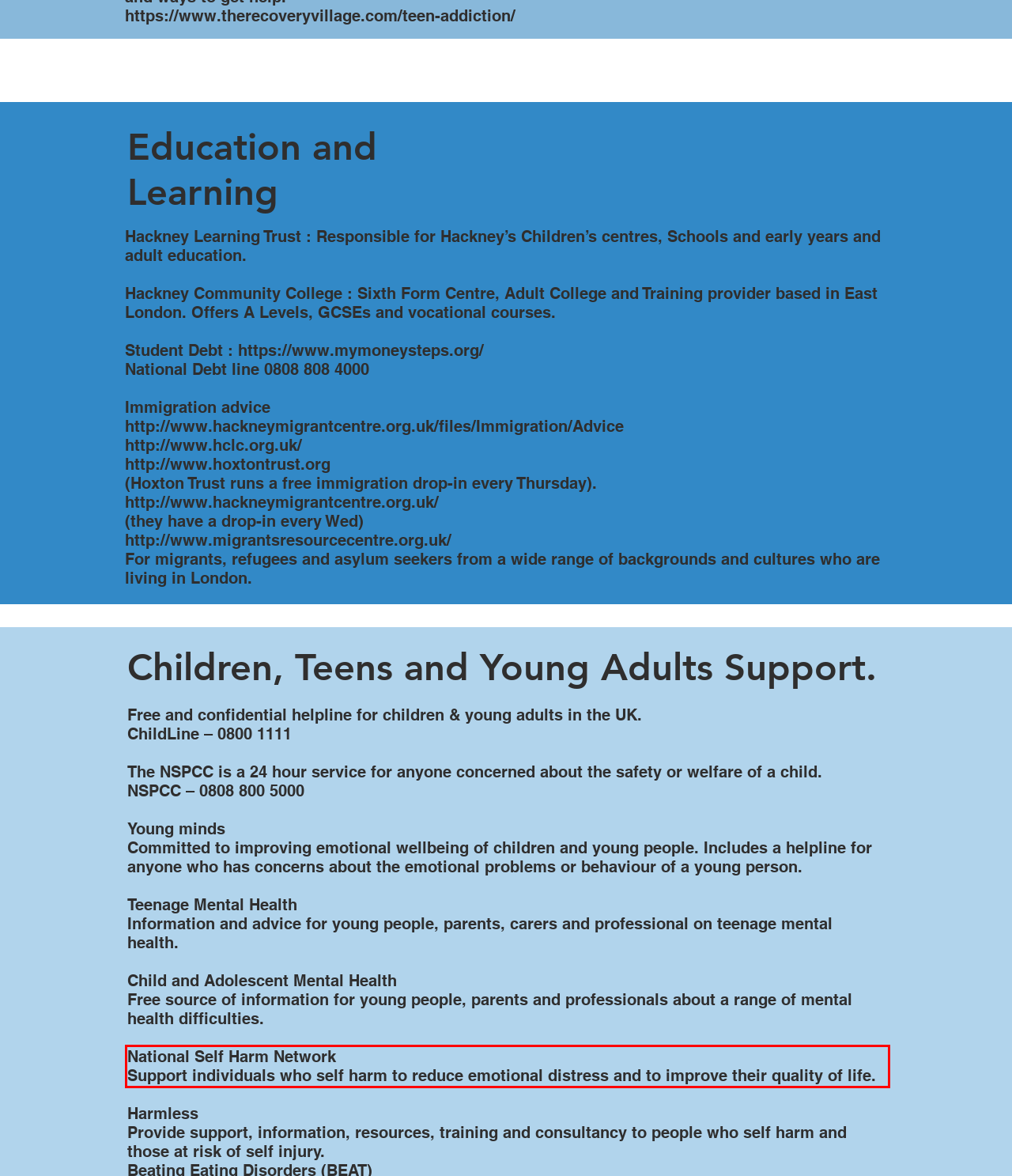Identify and extract the text within the red rectangle in the screenshot of the webpage.

National Self Harm Network Support individuals who self harm to reduce emotional distress and to improve their quality of life.